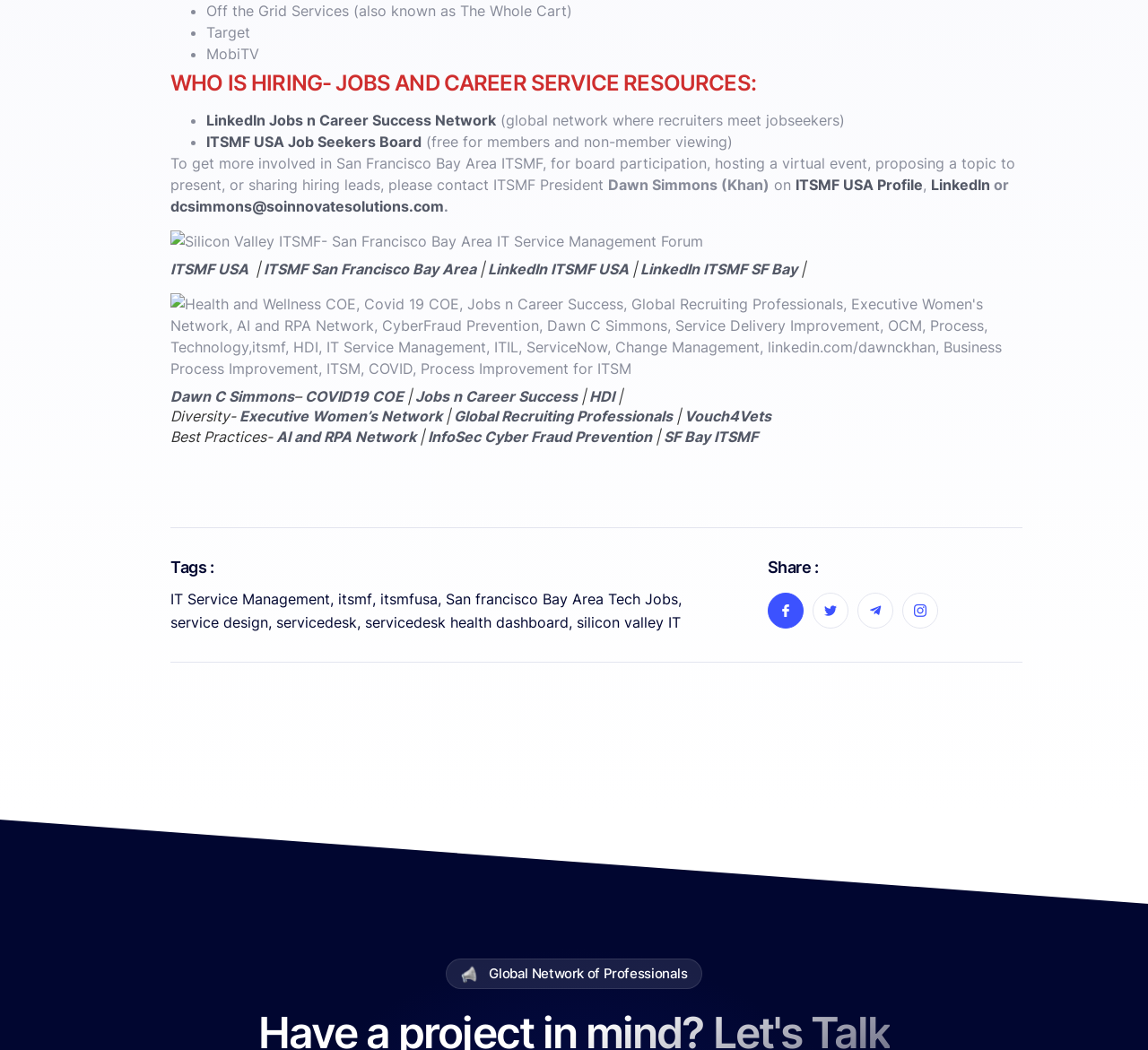Specify the bounding box coordinates for the region that must be clicked to perform the given instruction: "Share on social media".

[0.668, 0.565, 0.7, 0.599]